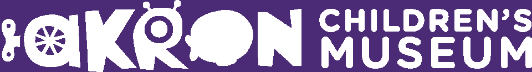What typeface is used for 'CHILDREN'S MUSEUM'?
Refer to the screenshot and deliver a thorough answer to the question presented.

The phrase 'CHILDREN'S MUSEUM' is featured in a clean, modern typeface, which emphasizes the museum's focus on engaging and educational experiences for children, indicating that the typeface used is clean and modern.